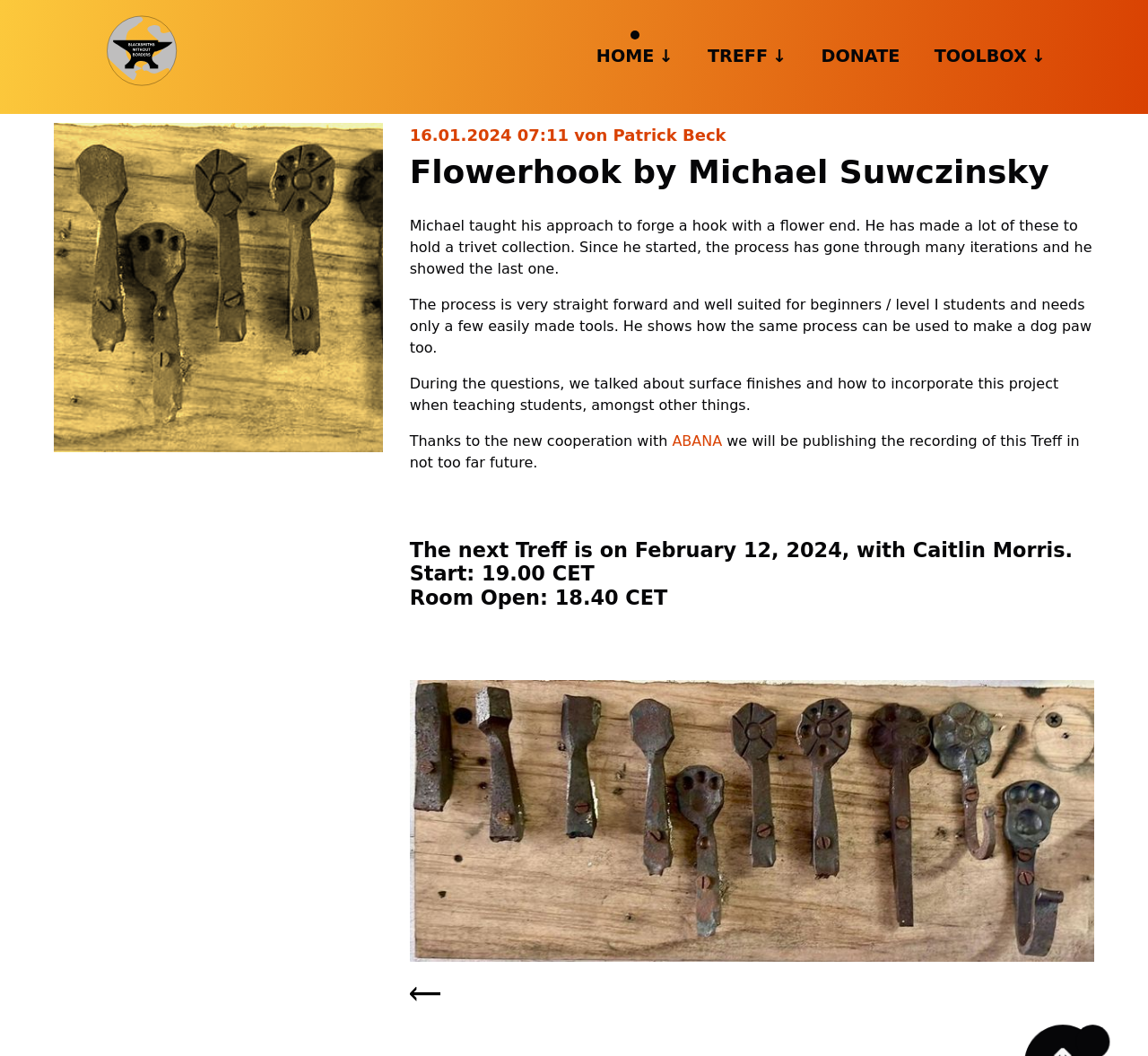Please determine the primary heading and provide its text.

Flowerhook by Michael Suwczinsky